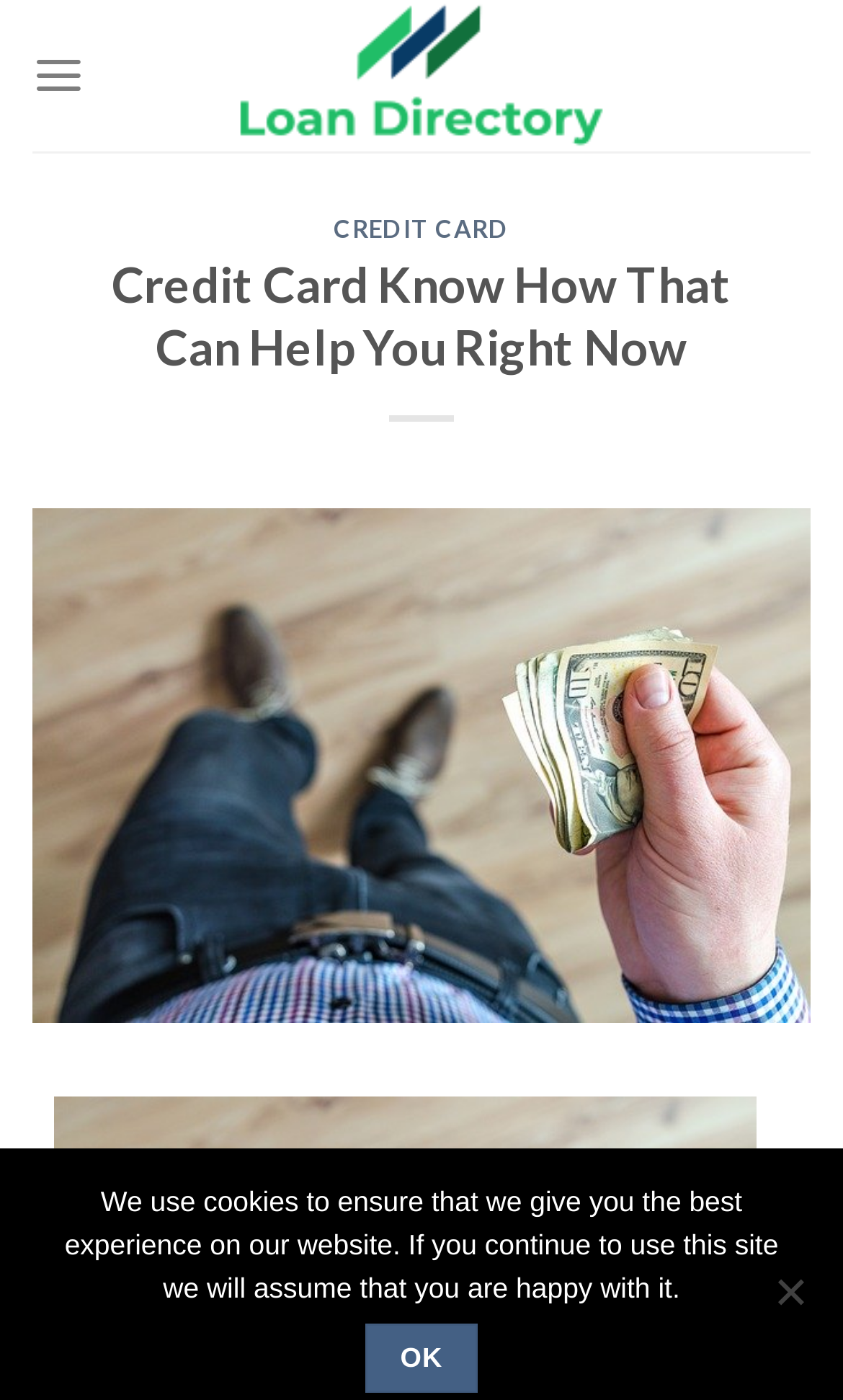Based on the element description, predict the bounding box coordinates (top-left x, top-left y, bottom-right x, bottom-right y) for the UI element in the screenshot: title="Loan Directory - Loan Directory"

[0.244, 0.0, 0.756, 0.108]